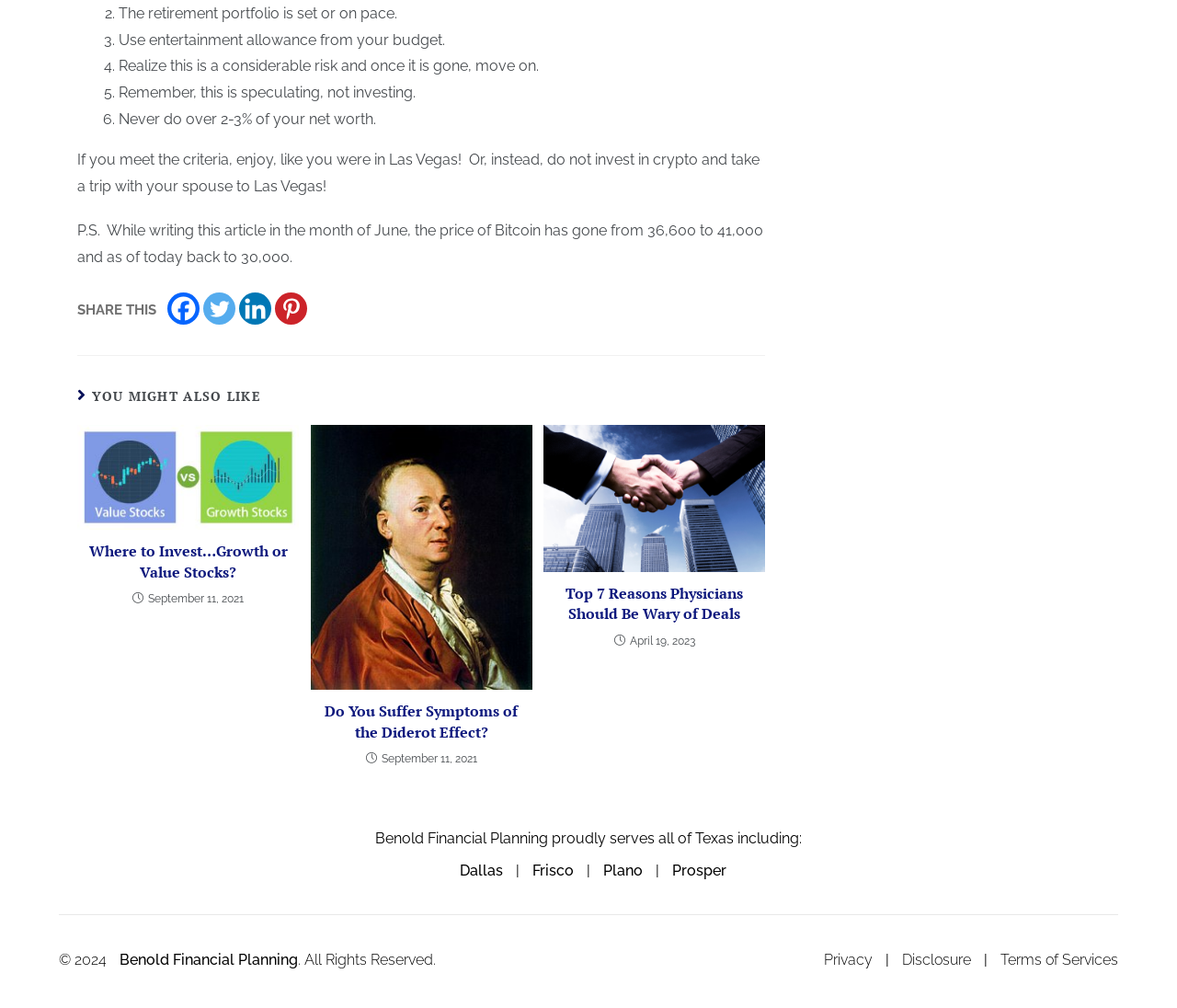Identify the bounding box of the UI component described as: "Terms of Services".

[0.85, 0.943, 0.95, 0.961]